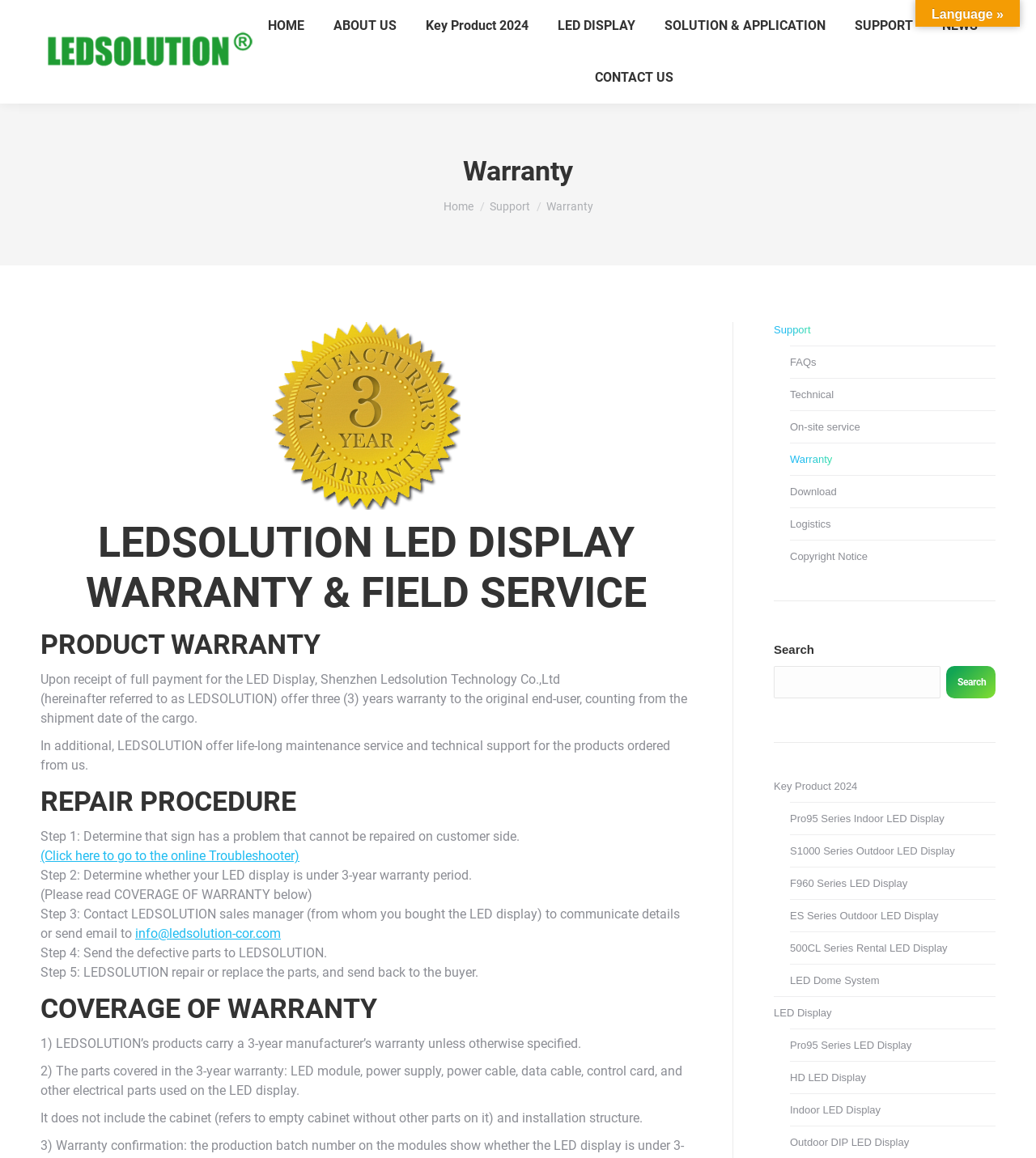What is the warranty period offered by LEDSOLUTION?
From the image, respond using a single word or phrase.

3 years